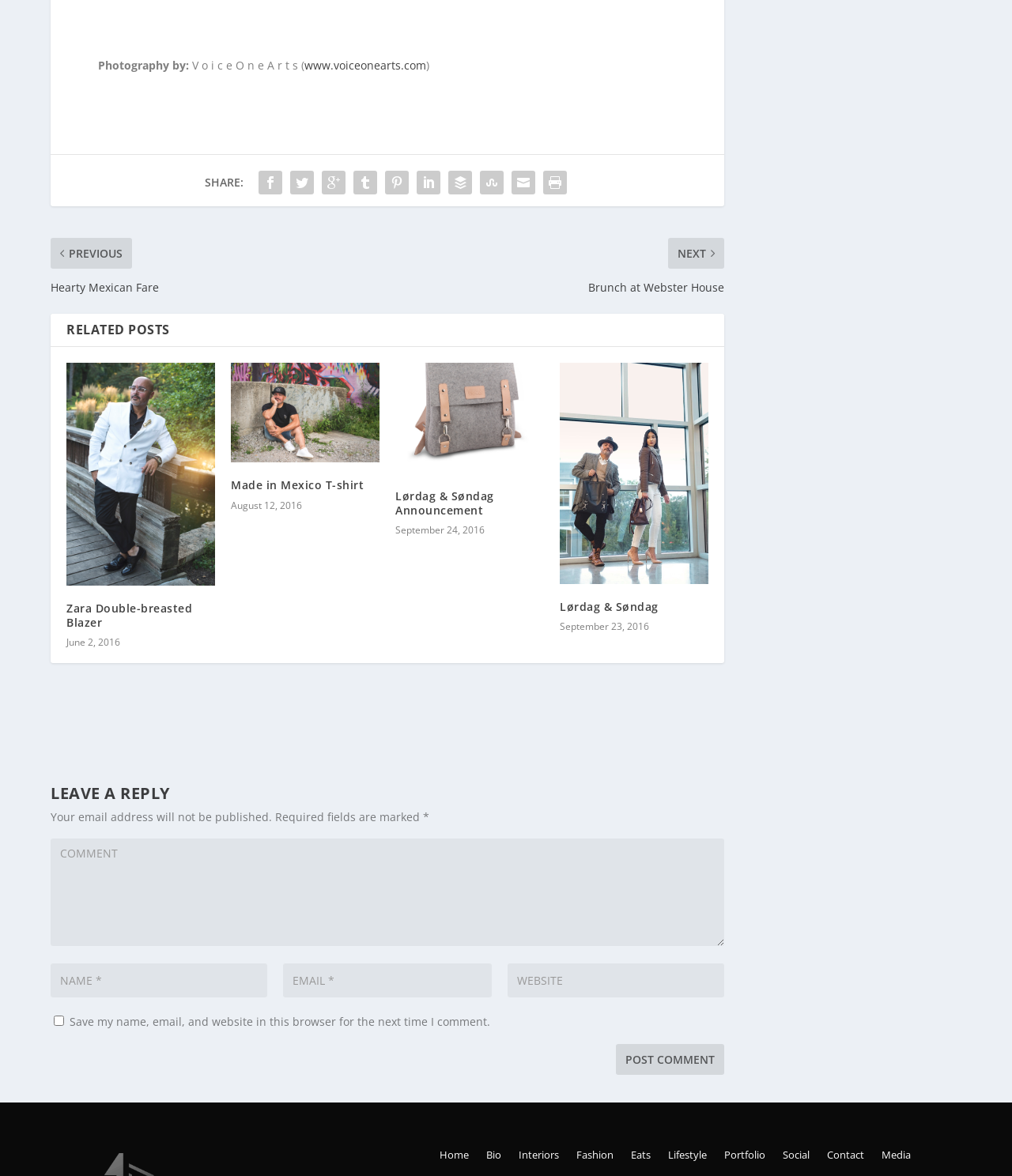Locate the bounding box coordinates of the item that should be clicked to fulfill the instruction: "Click on the SHARE link".

[0.251, 0.136, 0.282, 0.163]